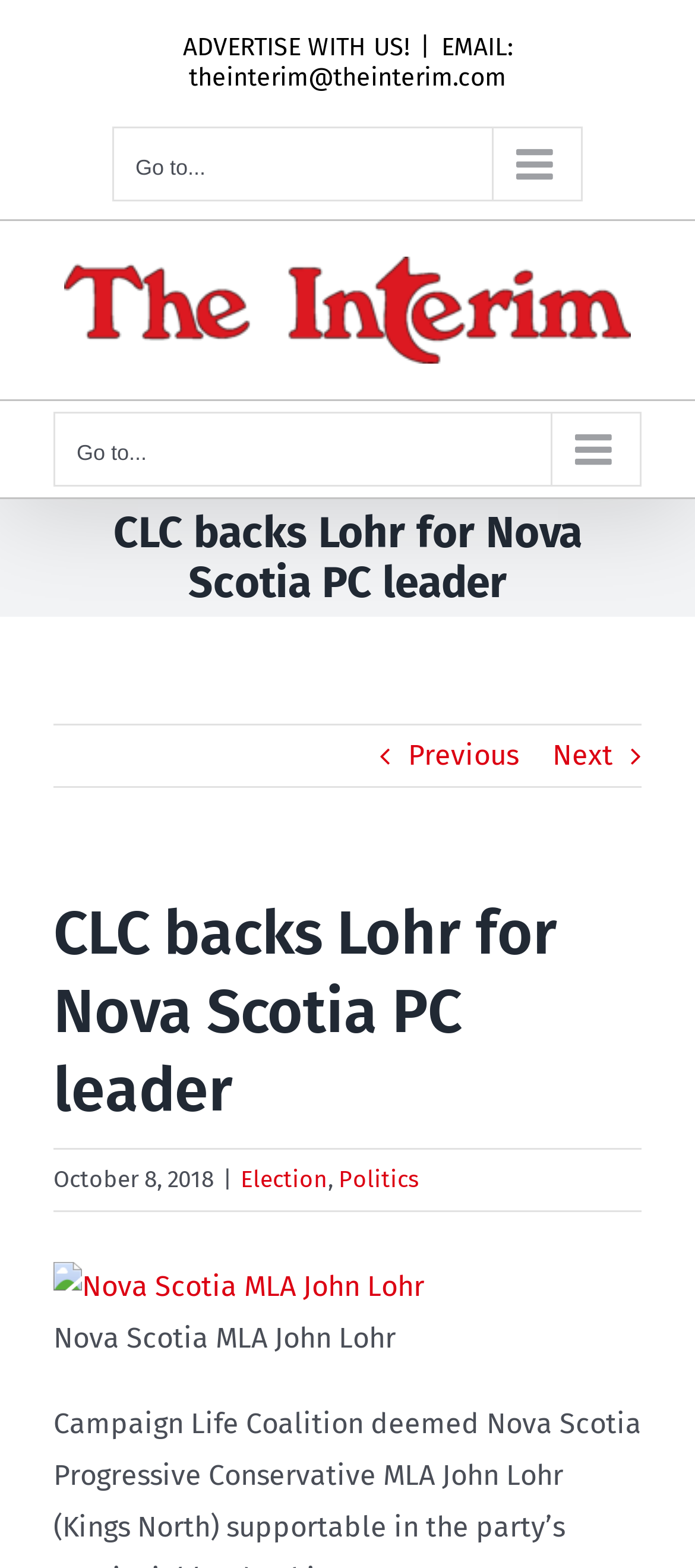What are the categories of the article?
Please answer the question as detailed as possible based on the image.

I found this information by looking at the link elements with the contents 'Election' and 'Politics' located below the main heading of the webpage, which are common locations for categorizing an article.